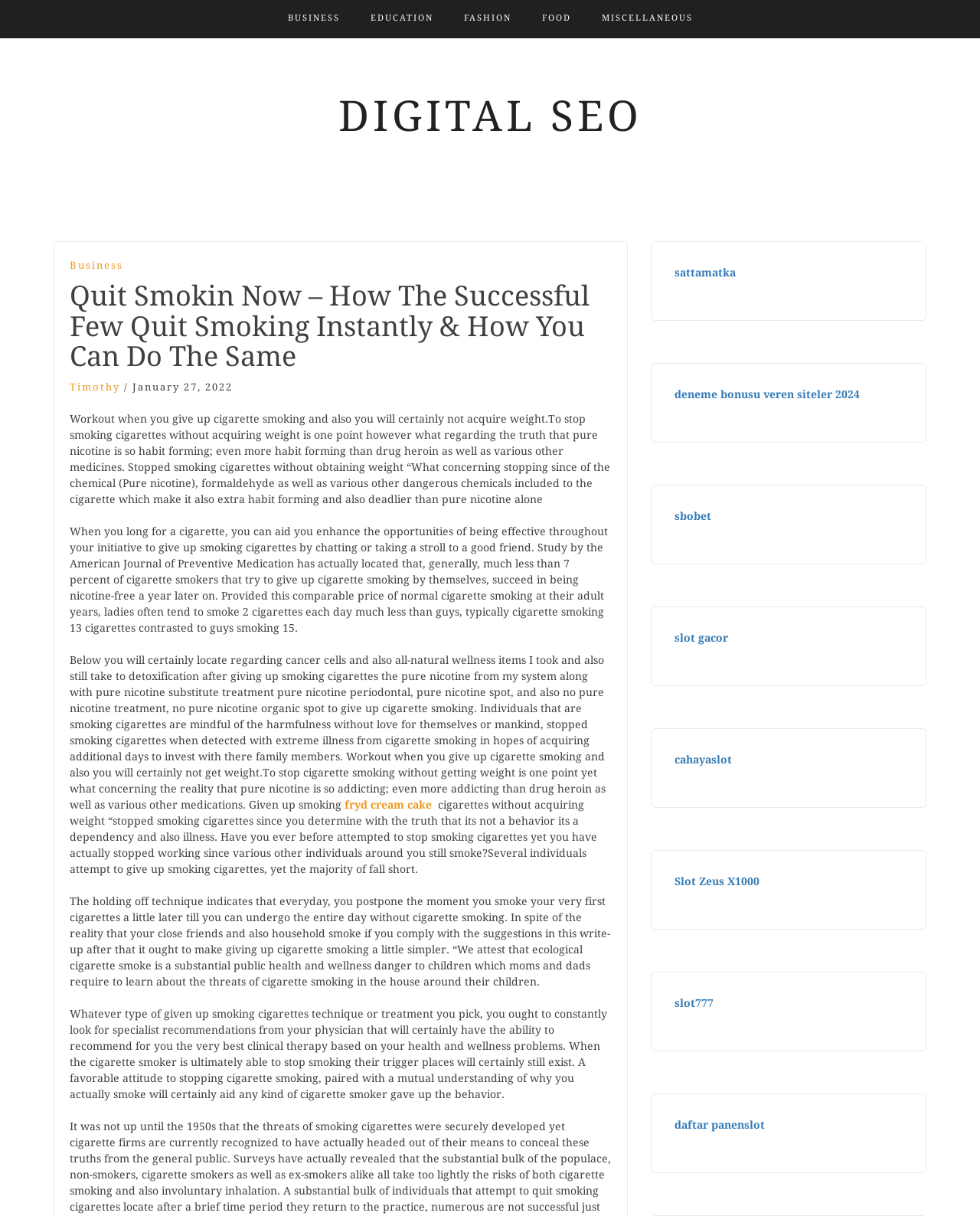Please answer the following question using a single word or phrase: 
What is the author's name of the article?

Timothy